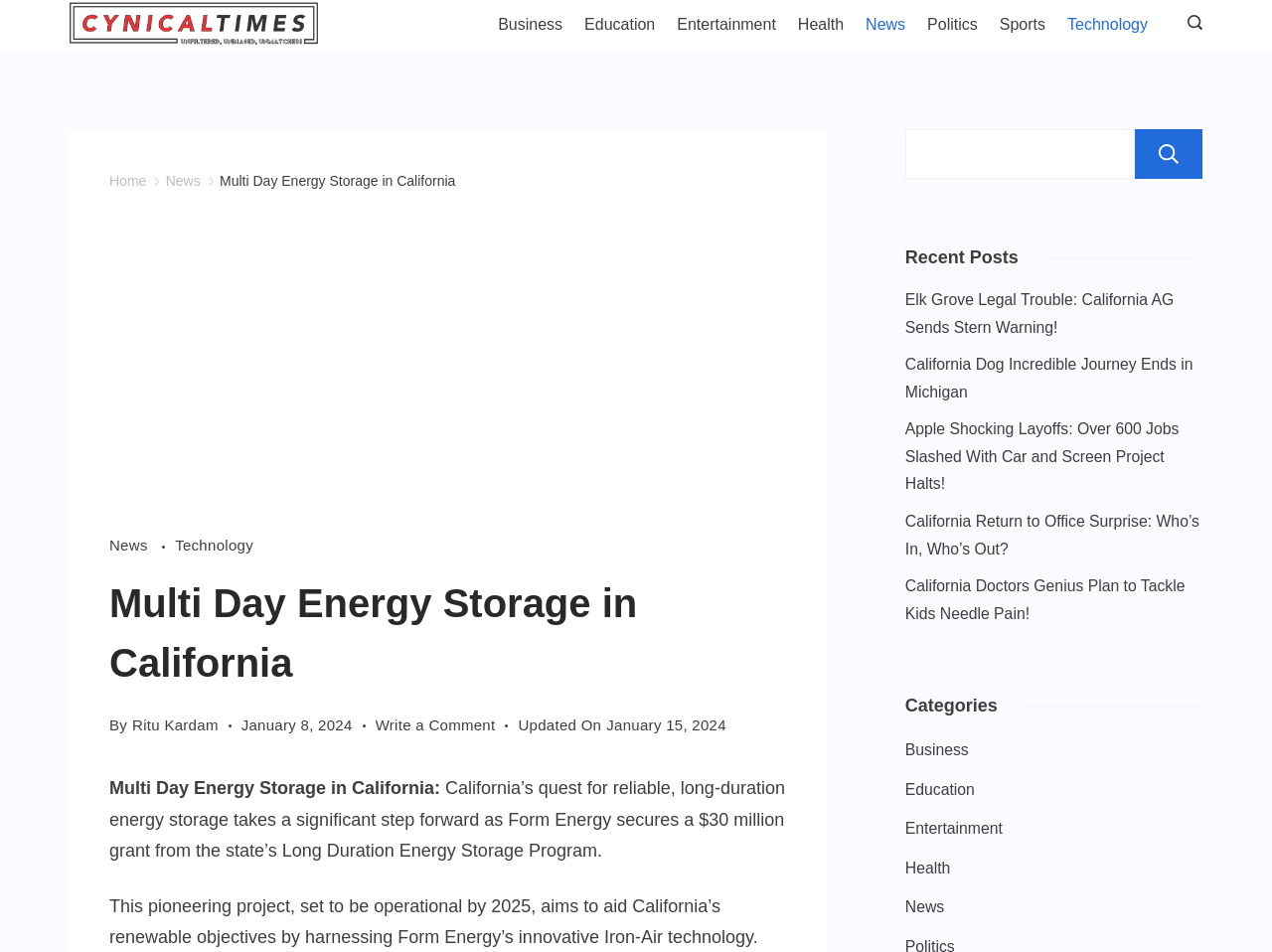Locate the bounding box coordinates of the clickable area needed to fulfill the instruction: "Write a comment on 'Multi Day Energy Storage in California'".

[0.295, 0.749, 0.389, 0.776]